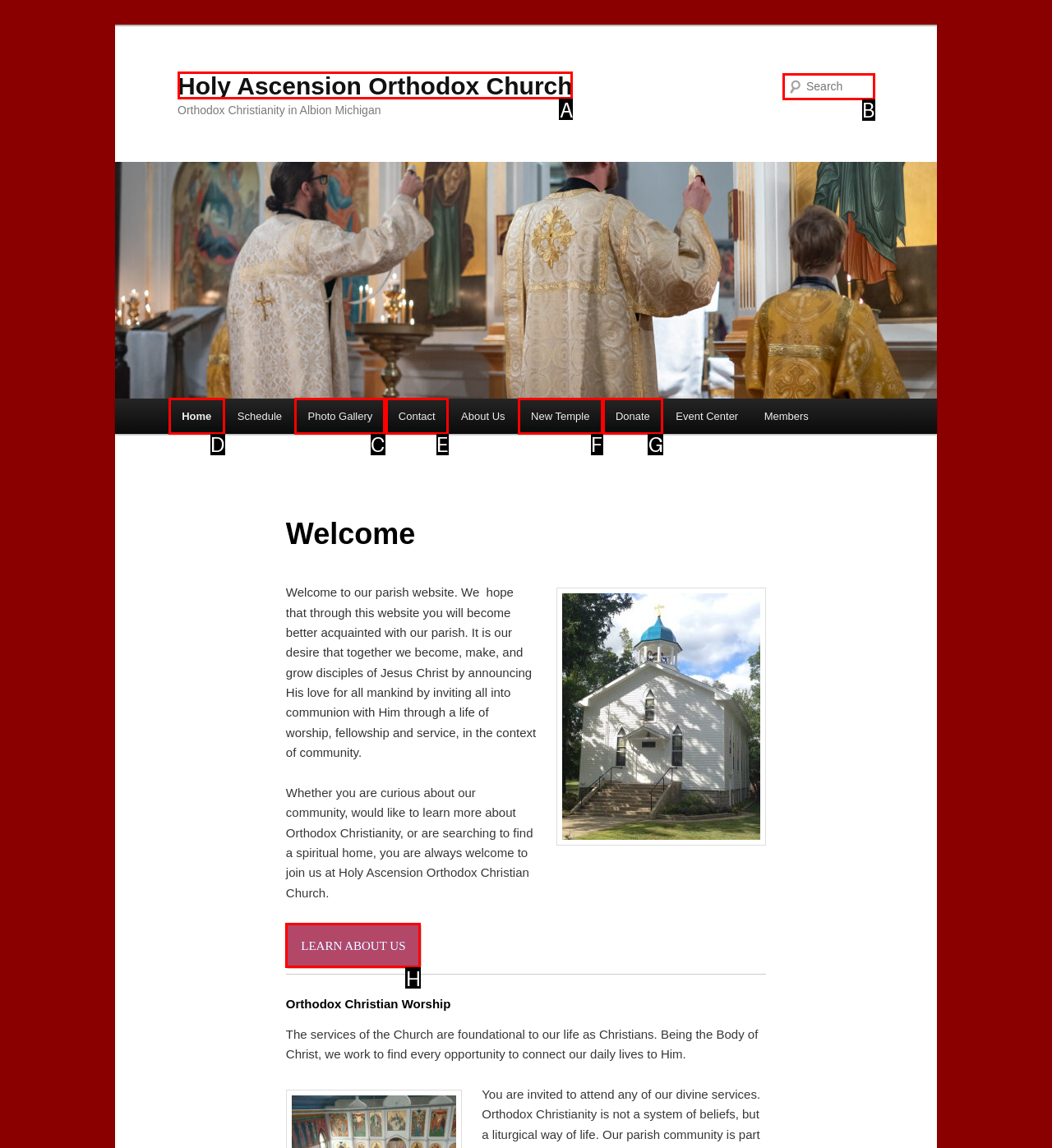Select the appropriate letter to fulfill the given instruction: View the photo gallery
Provide the letter of the correct option directly.

C